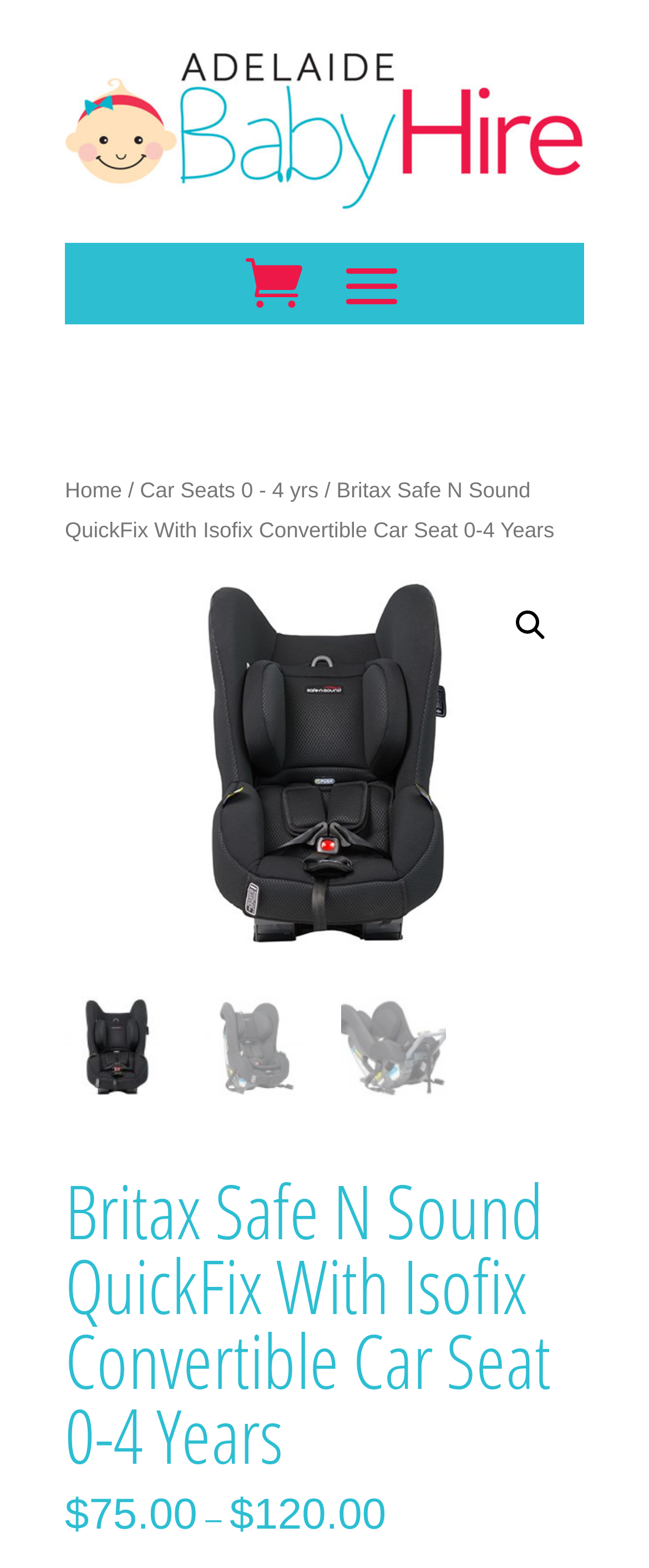Answer the following query concisely with a single word or phrase:
How many images are on the webpage?

4